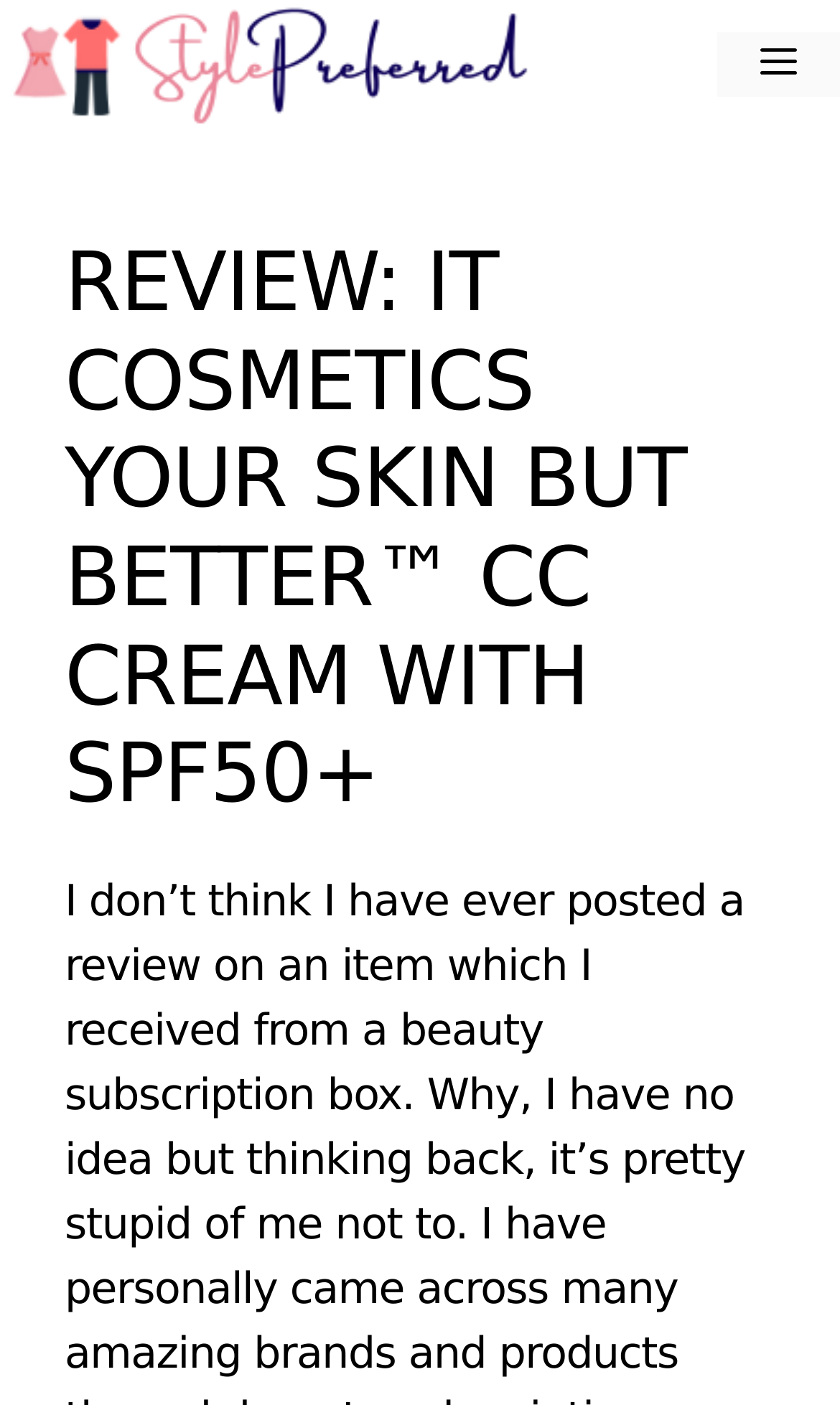What is the brand of the reviewed product?
Refer to the image and give a detailed response to the question.

By looking at the webpage, I can see that the heading 'REVIEW: IT COSMETICS YOUR SKIN BUT BETTER™ CC CREAM WITH SPF50+' is present, which indicates that the brand of the reviewed product is IT Cosmetics.